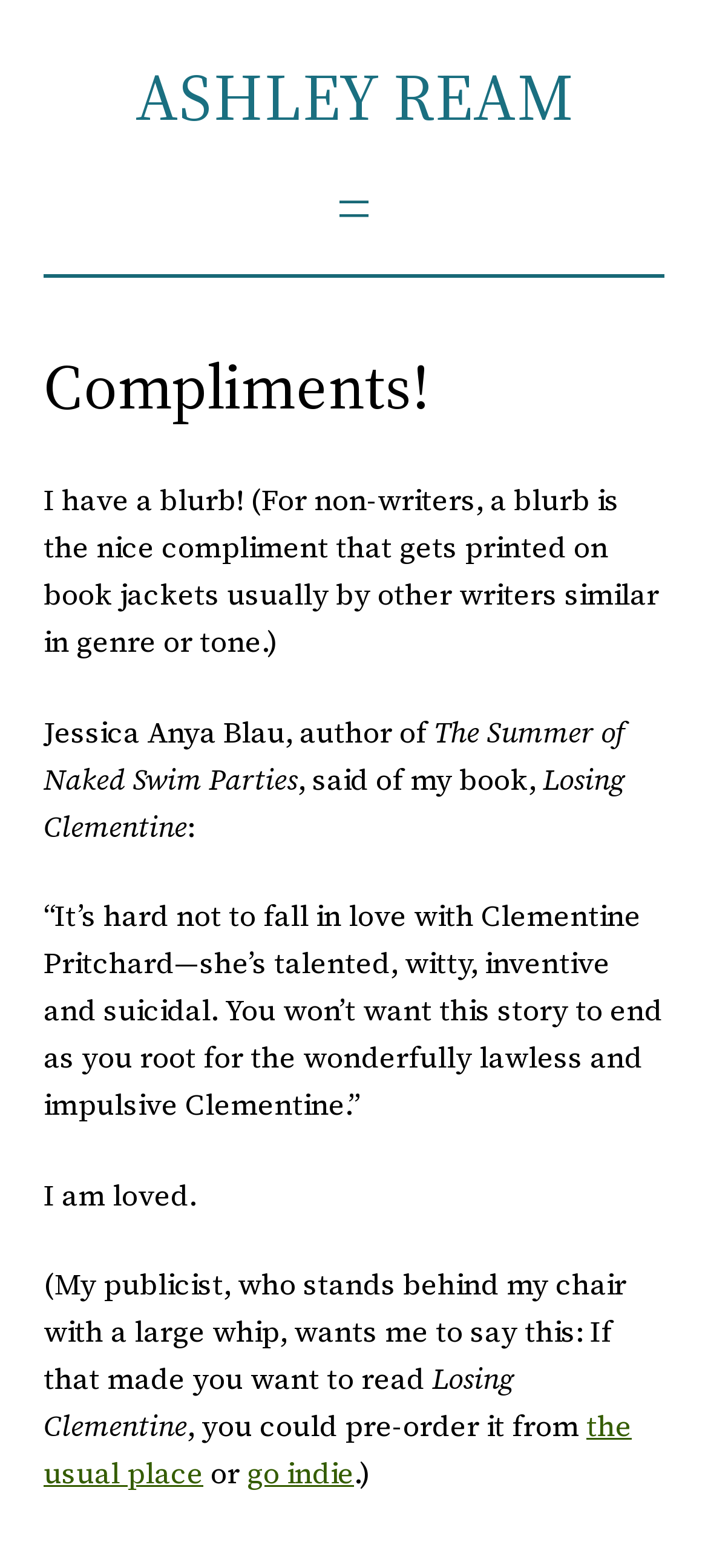What is the name of Jessica Anya Blau's book? Using the information from the screenshot, answer with a single word or phrase.

The Summer of Naked Swim Parties